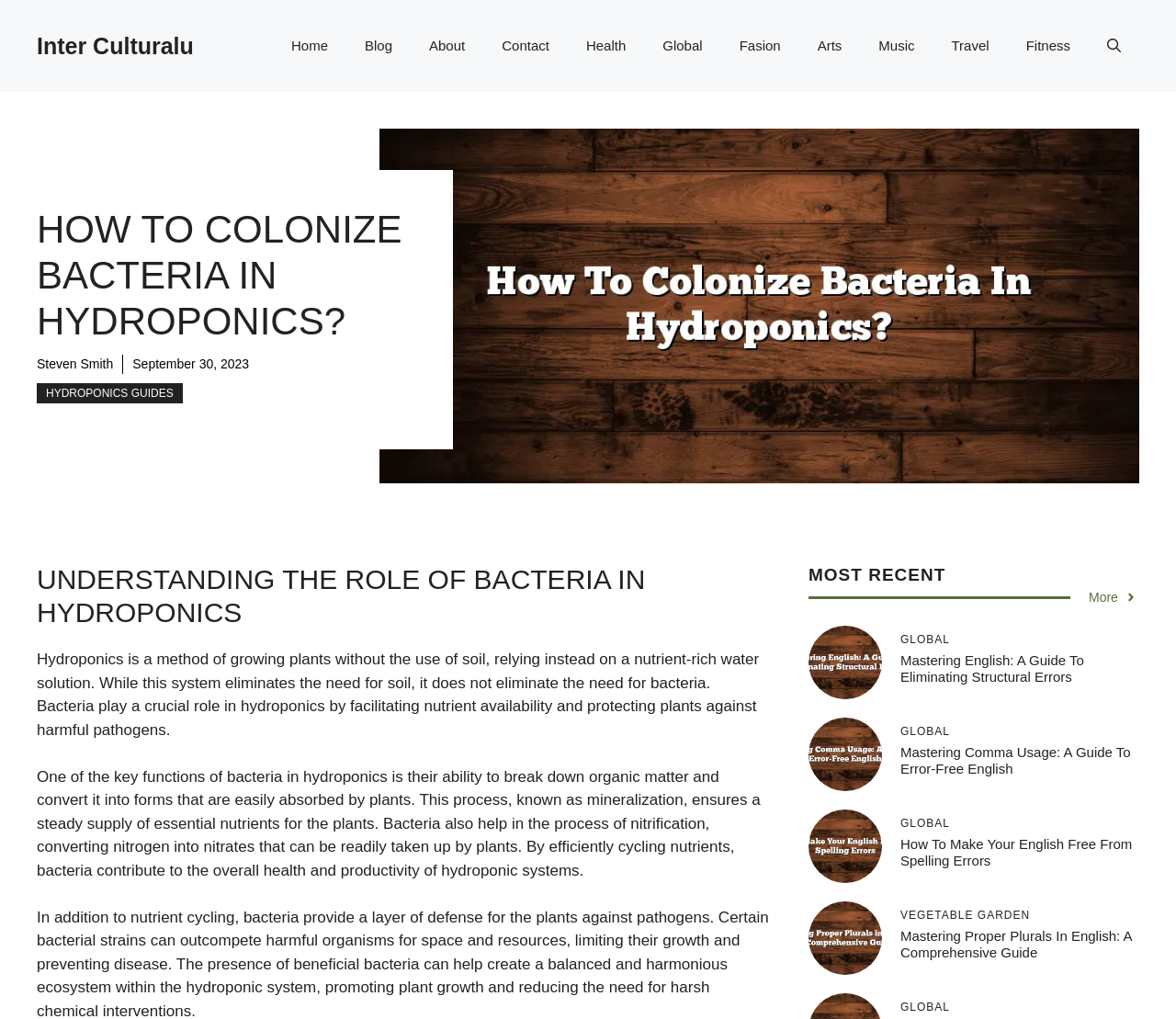Give an in-depth explanation of the webpage layout and content.

This webpage is about colonizing bacteria in hydroponics. At the top, there is a banner with a link to the site "Inter Culturalu" and a navigation menu with 11 links to different categories, including "Home", "Blog", "About", "Contact", and others. Below the navigation menu, there is a heading that reads "HOW TO COLONIZE BACTERIA IN HYDROPONICS?".

On the left side, there is a section with a link to the author "Steven Smith" and a timestamp "September 30, 2023". Below this section, there is a link to "HYDROPONICS GUIDES". On the right side, there is a large image related to hydroponics, with a heading "UNDERSTANDING THE ROLE OF BACTERIA IN HYDROPONICS" above it. The image is accompanied by two paragraphs of text that explain the importance of bacteria in hydroponics, including their role in breaking down organic matter and converting it into forms that can be absorbed by plants.

Below the image, there is a section with a heading "MOST RECENT" and a link to "More". This section contains three columns of links to different articles, each with a heading and an image. The articles are related to language learning and grammar, with titles such as "Mastering English: A Guide to Eliminating Structural Errors", "Mastering Comma Usage: A Guide to Error-Free English", and "How to Make Your English Free from Spelling Errors". Each article has a heading and an image, and is categorized under a topic such as "GLOBAL" or "VEGETABLE GARDEN".